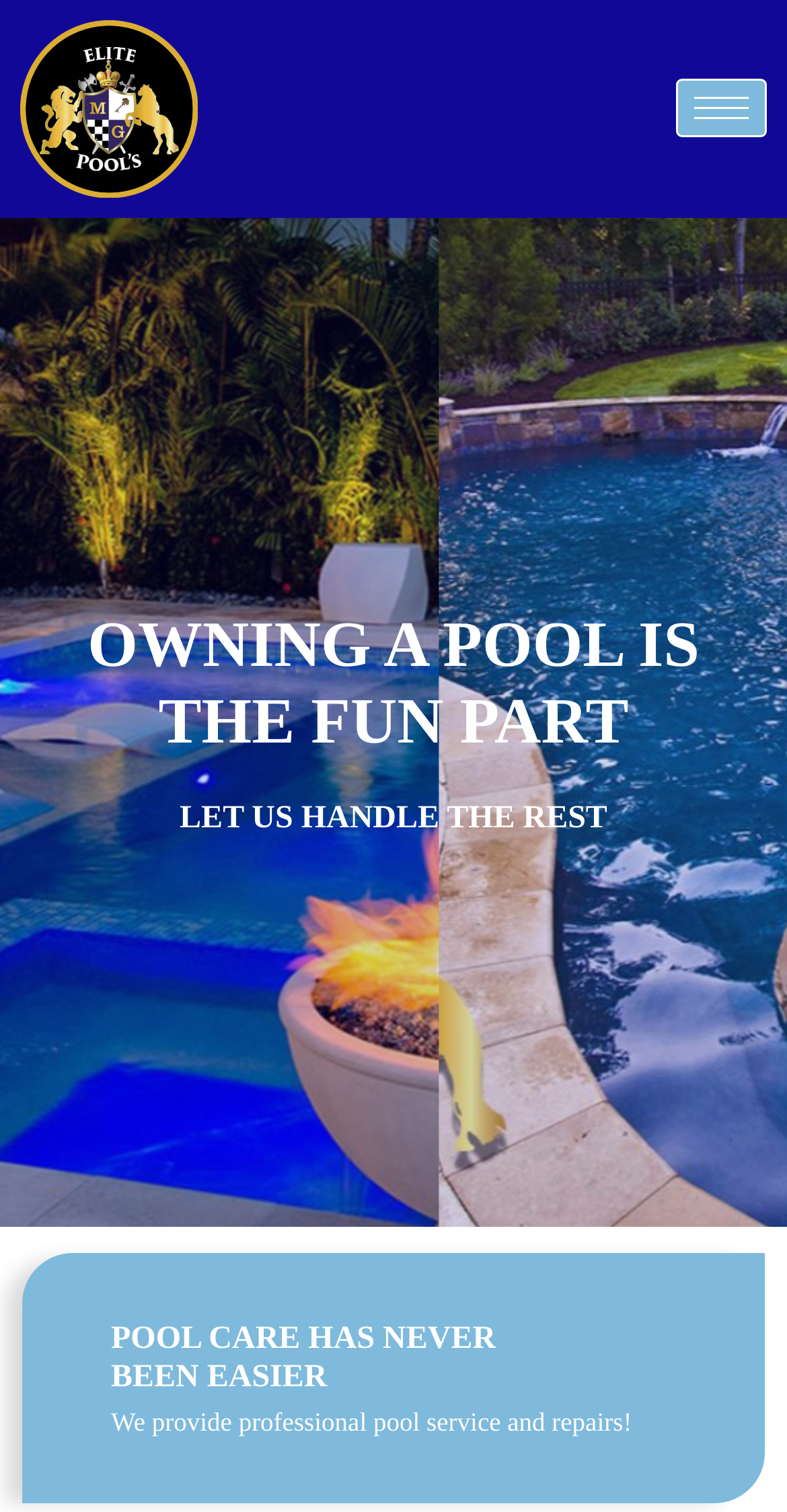What is the focus of the company's services?
Based on the screenshot, provide a one-word or short-phrase response.

Pool owners